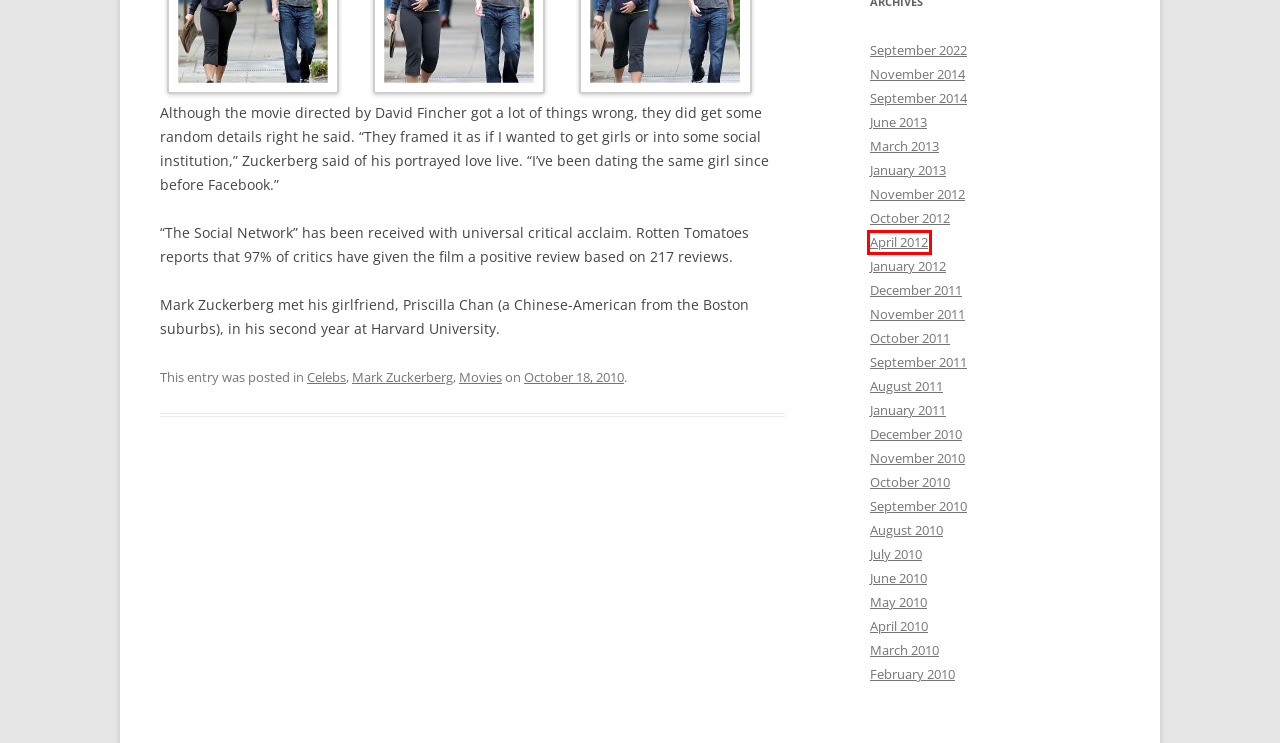View the screenshot of the webpage containing a red bounding box around a UI element. Select the most fitting webpage description for the new page shown after the element in the red bounding box is clicked. Here are the candidates:
A. April | 2012 | Celeb Pronto
B. October | 2011 | Celeb Pronto
C. October | 2012 | Celeb Pronto
D. September | 2011 | Celeb Pronto
E. July | 2010 | Celeb Pronto
F. Movies | Celeb Pronto
G. November | 2014 | Celeb Pronto
H. April | 2010 | Celeb Pronto

A